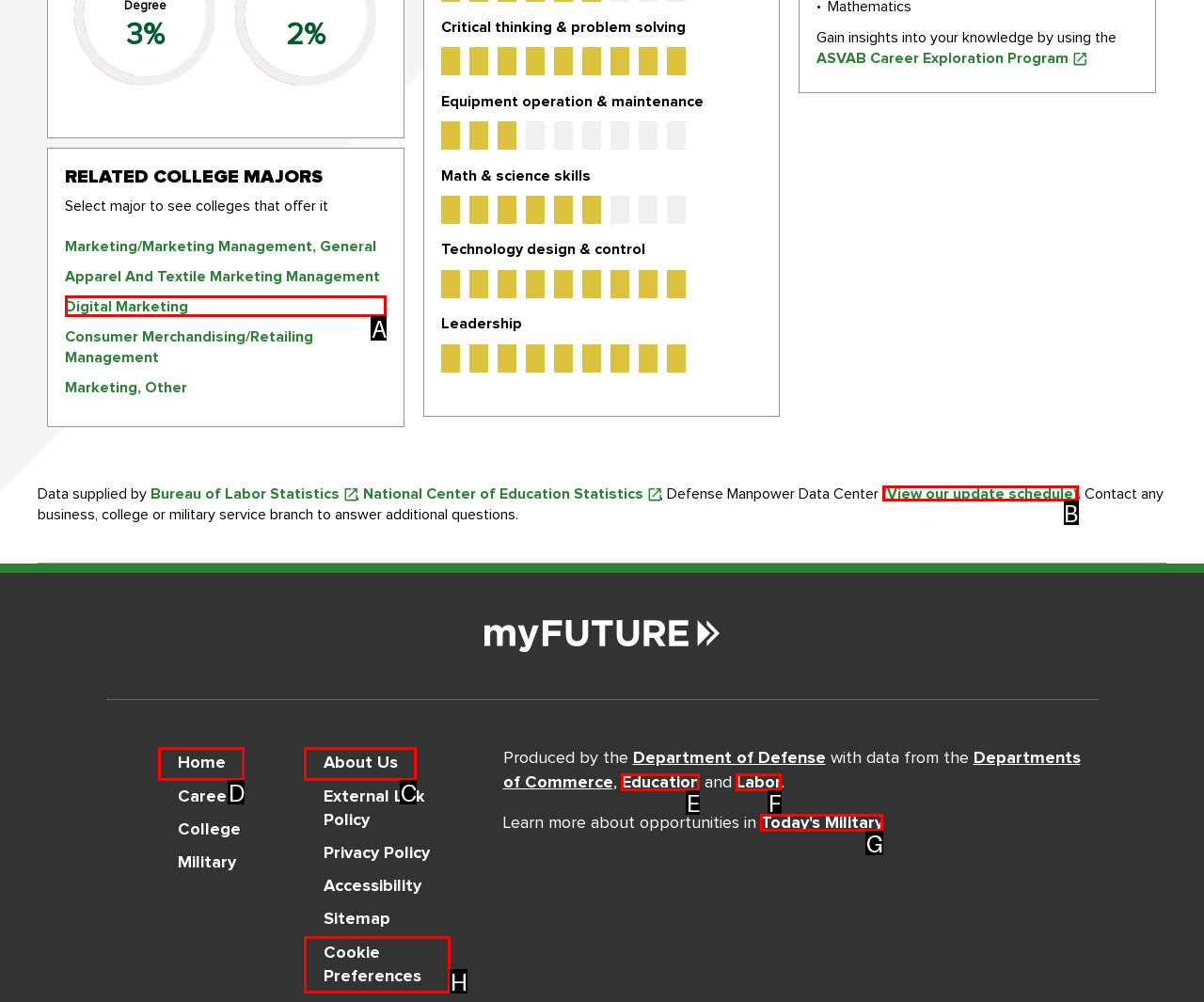Tell me the letter of the correct UI element to click for this instruction: Go to 'Home'. Answer with the letter only.

D